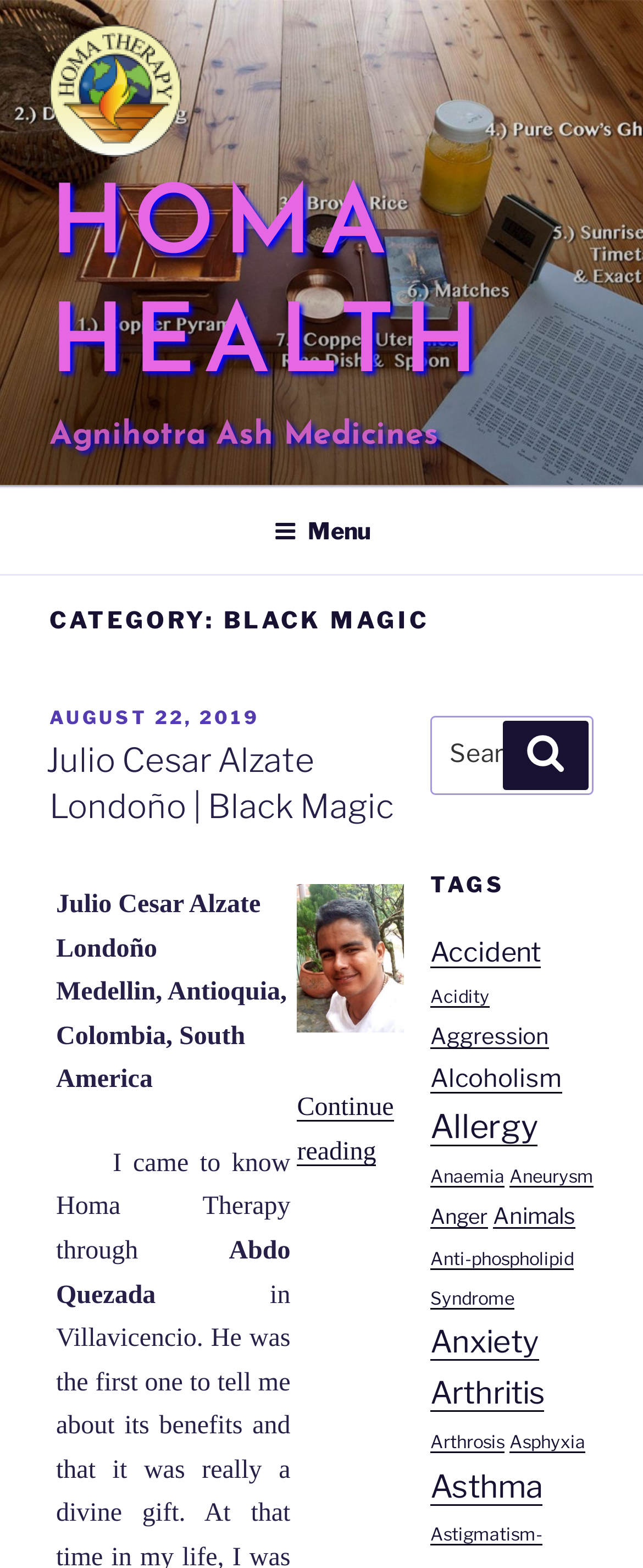Please look at the image and answer the question with a detailed explanation: What is the category of the webpage?

The category of the webpage can be determined by looking at the heading element 'CATEGORY: BLACK MAGIC' which is a child of the root element. This heading element has a bounding box with coordinates [0.077, 0.385, 0.923, 0.406] and is located near the top of the webpage.